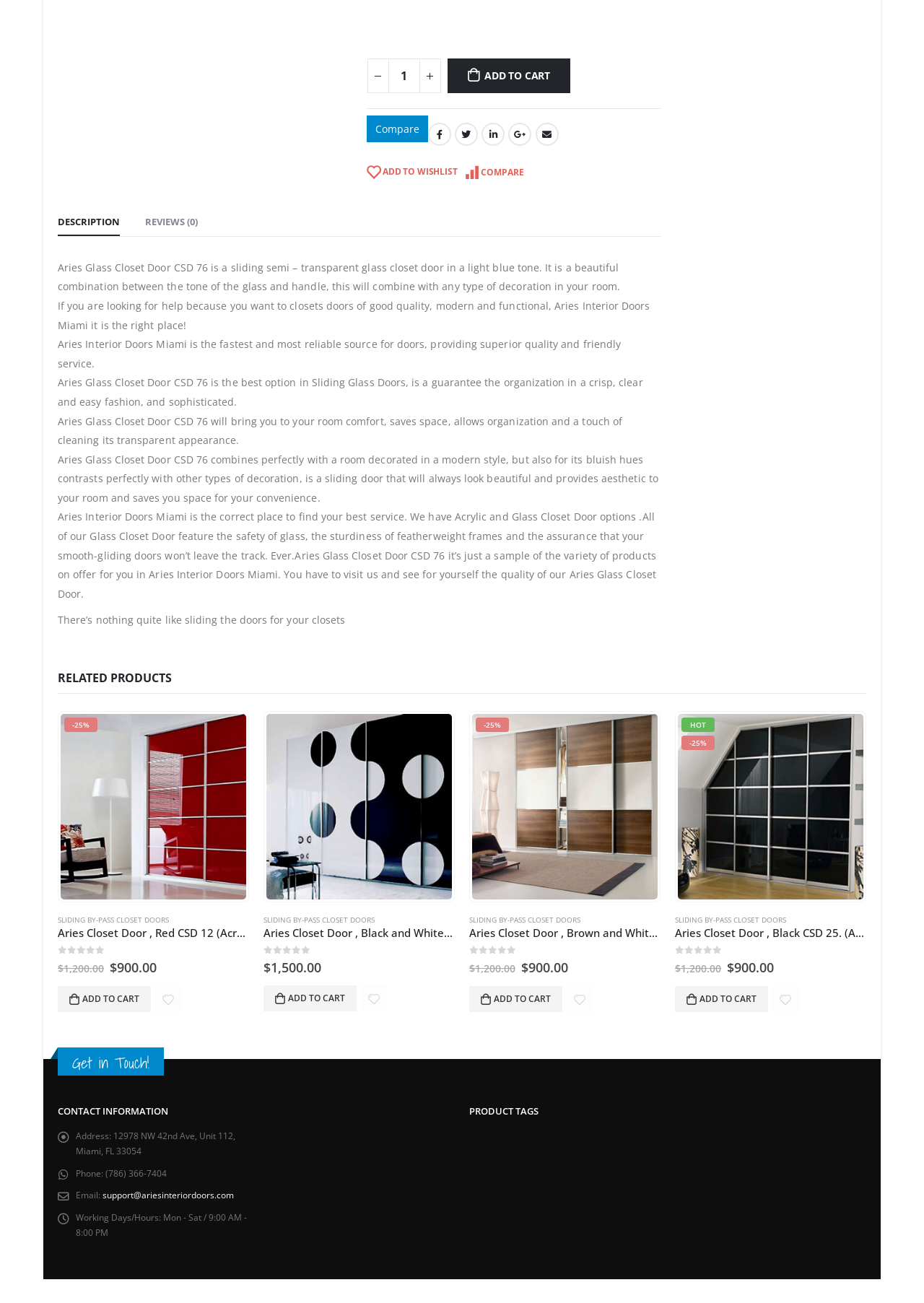Please locate the bounding box coordinates of the element that should be clicked to achieve the given instruction: "Click the 'ADD TO CART' button".

[0.484, 0.045, 0.617, 0.072]